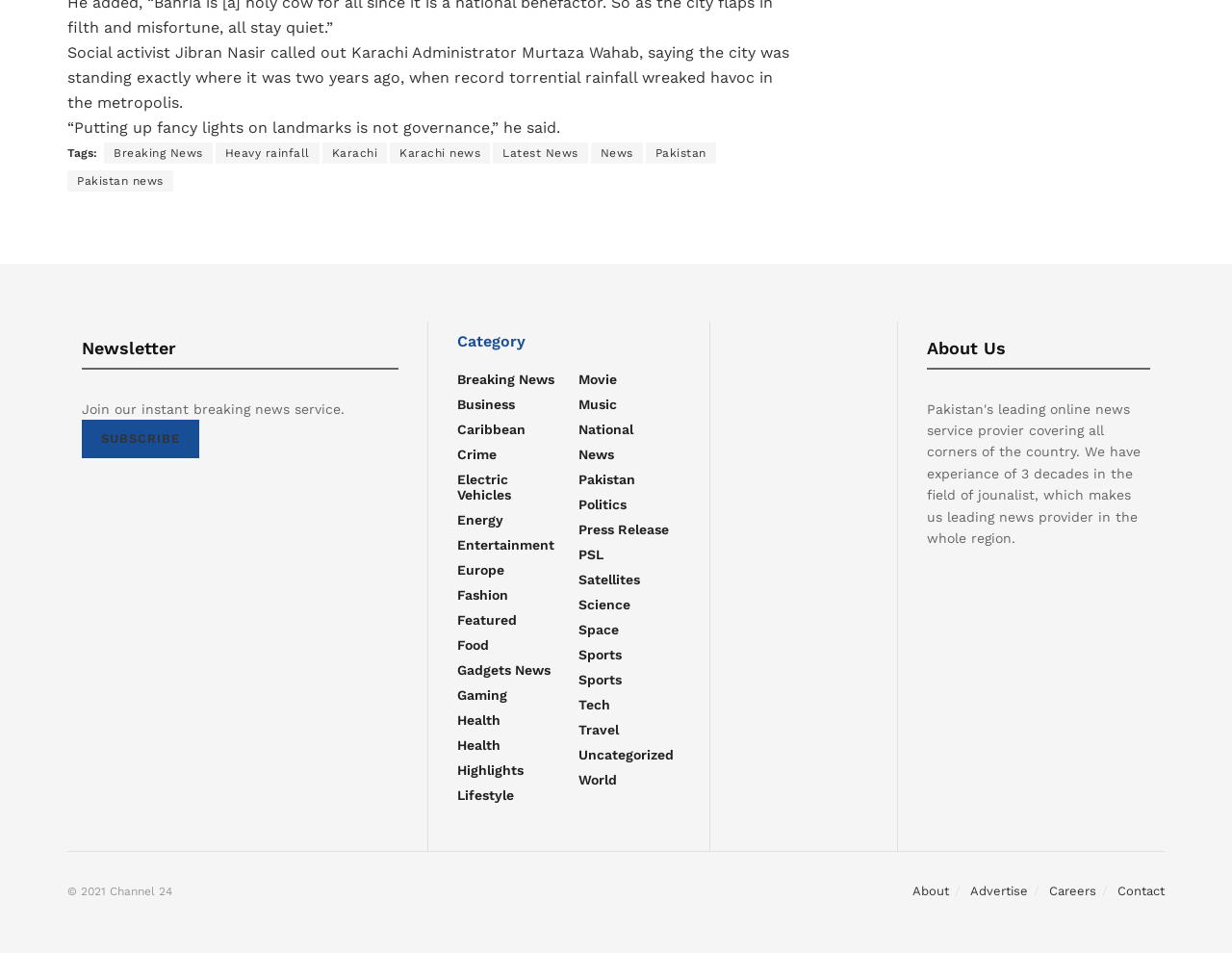Given the element description Blog, predict the bounding box coordinates for the UI element in the webpage screenshot. The format should be (top-left x, top-left y, bottom-right x, bottom-right y), and the values should be between 0 and 1.

None